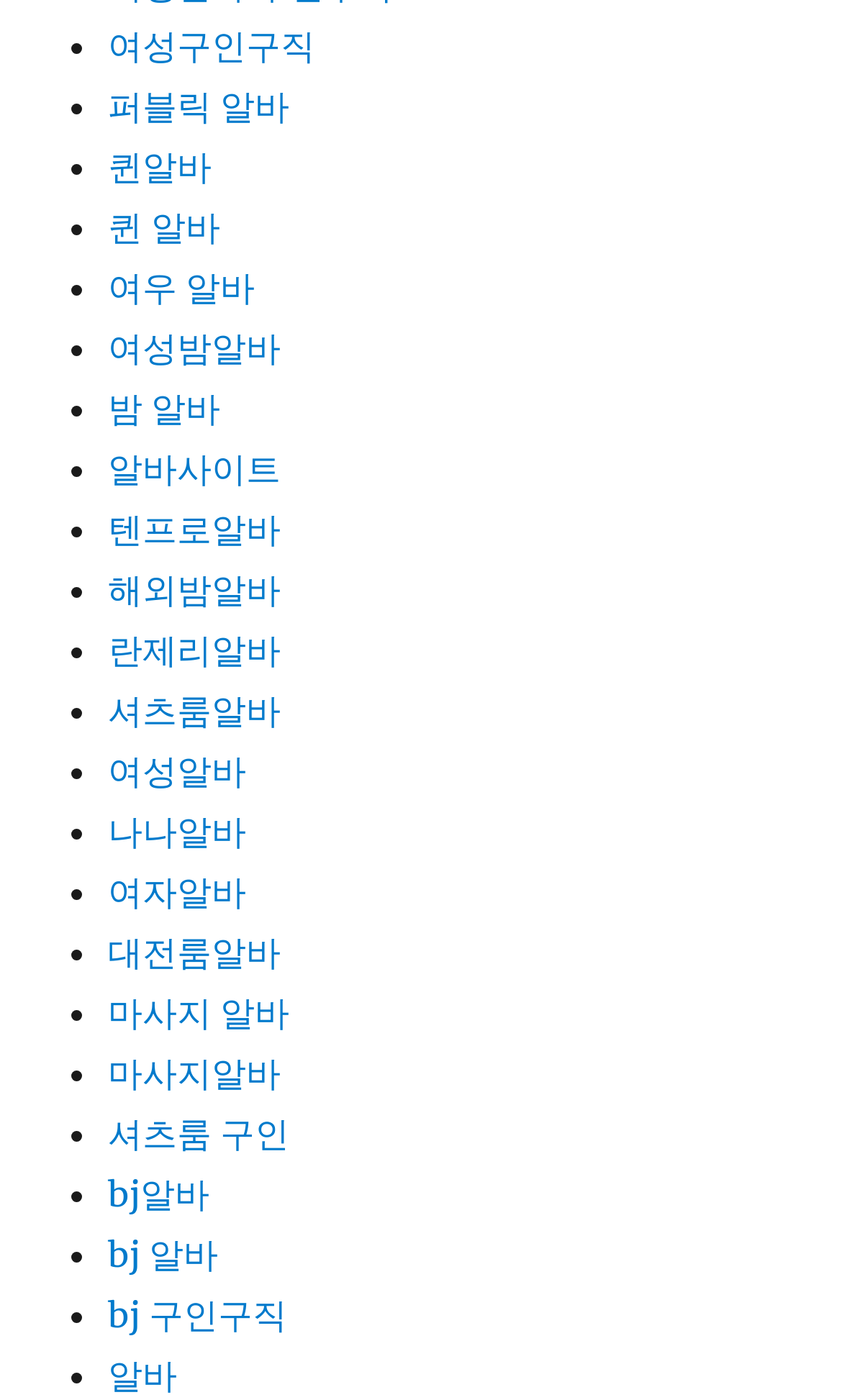Determine the bounding box coordinates of the clickable area required to perform the following instruction: "Click 대전룸알바 link". The coordinates should be represented as four float numbers between 0 and 1: [left, top, right, bottom].

[0.128, 0.664, 0.333, 0.695]